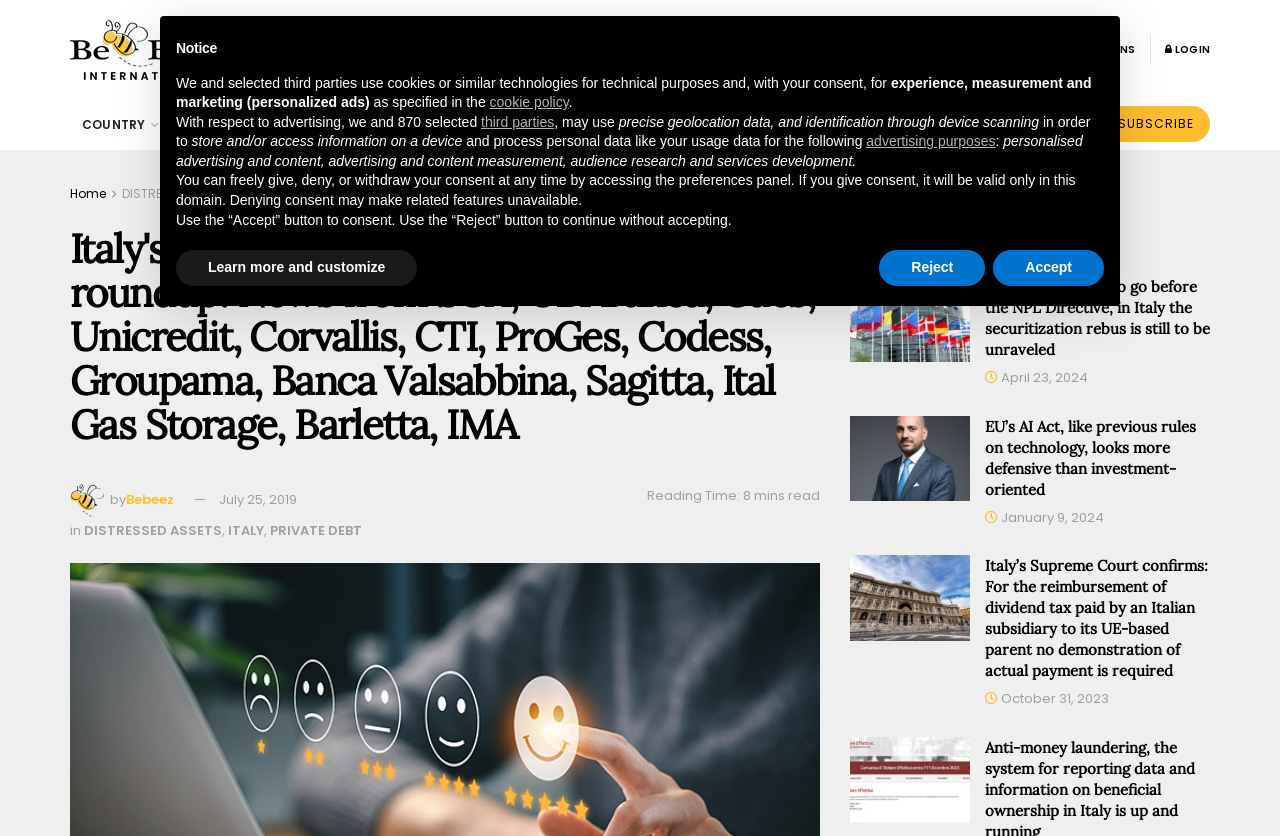Using the provided element description: "PRIVATE EQUITY", determine the bounding box coordinates of the corresponding UI element in the screenshot.

[0.131, 0.12, 0.232, 0.179]